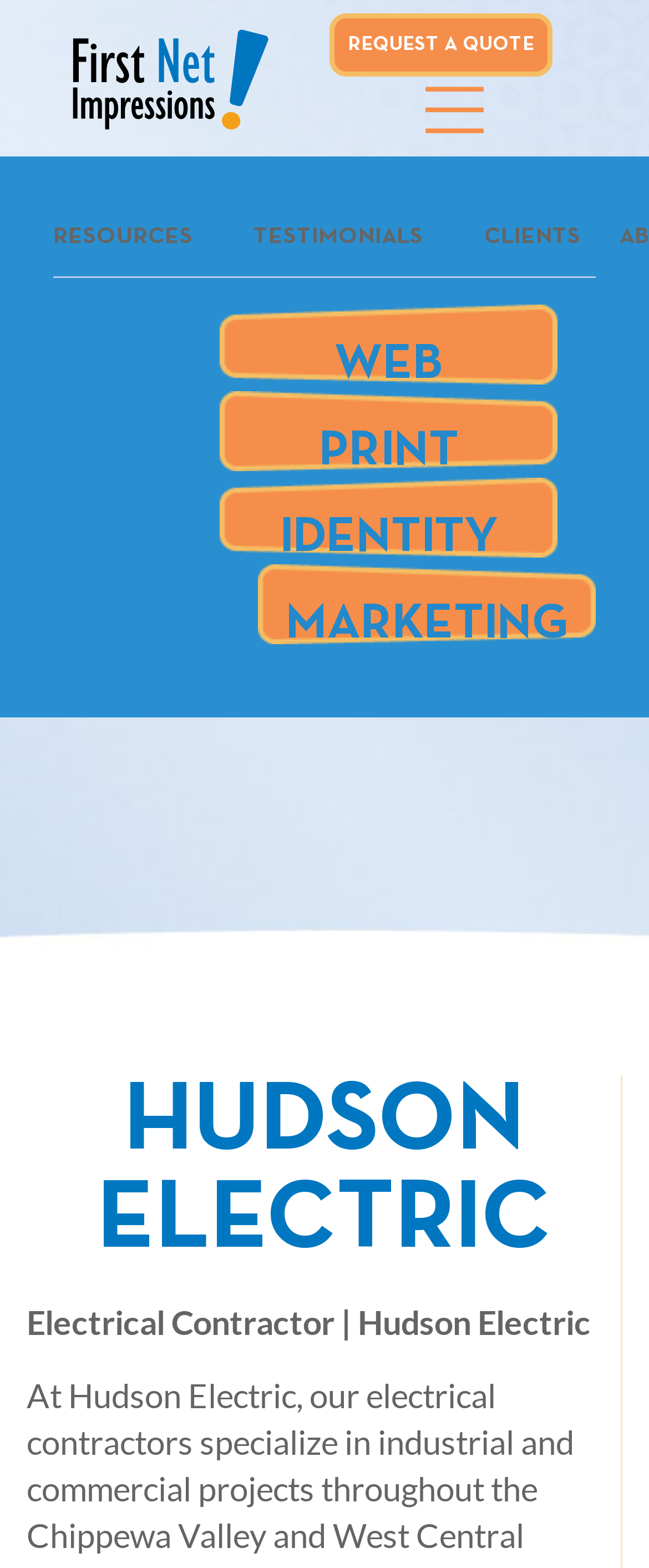Answer the question with a brief word or phrase:
How many tables are on the webpage?

3